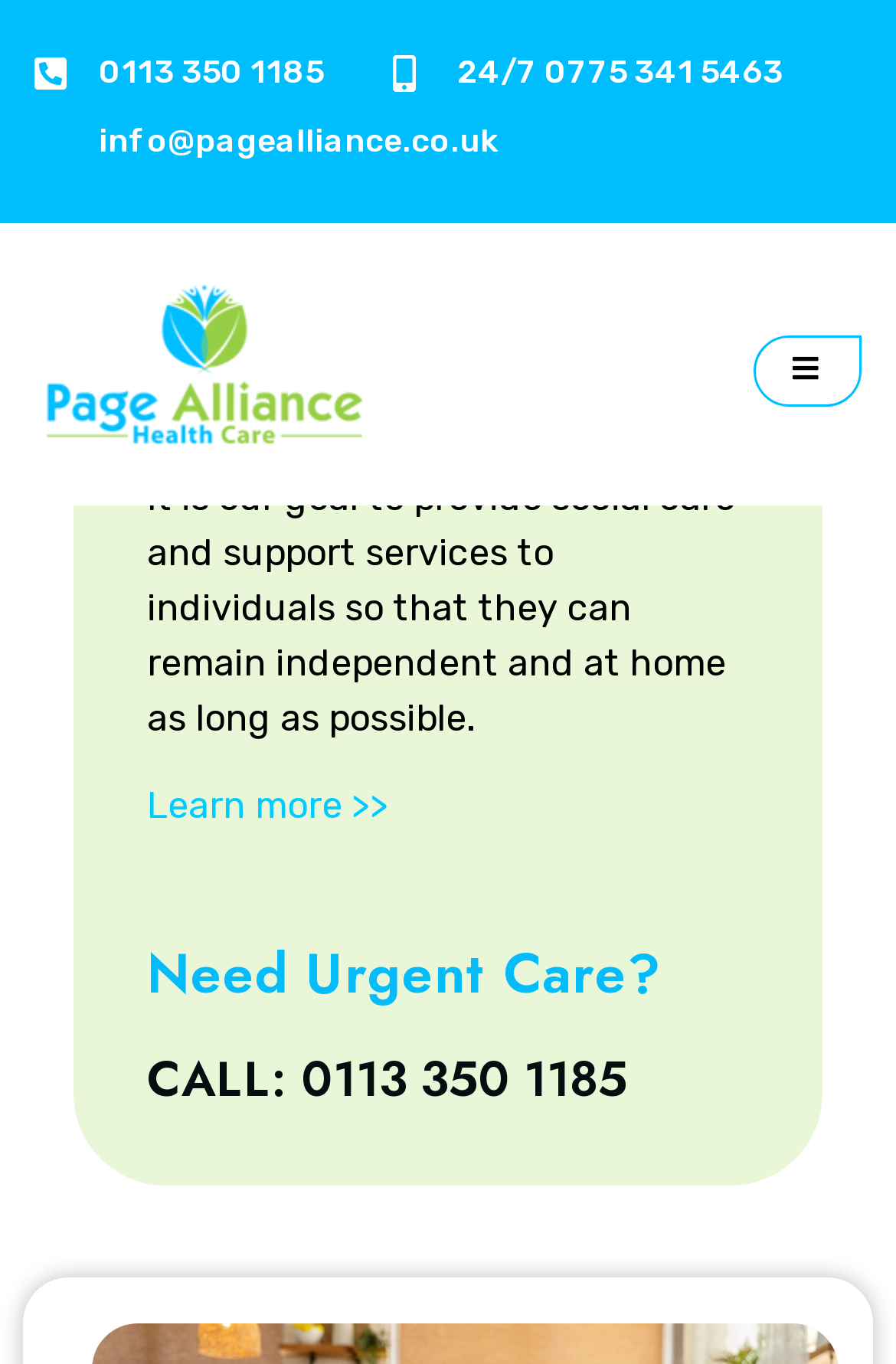What should I do if I need urgent care?
Give a detailed explanation using the information visible in the image.

I found the instruction for what to do if I need urgent care by reading the heading element that says 'Need Urgent Care?' and the subsequent heading element that says 'CALL: 0113 350 1185' which are located at the bottom of the page.